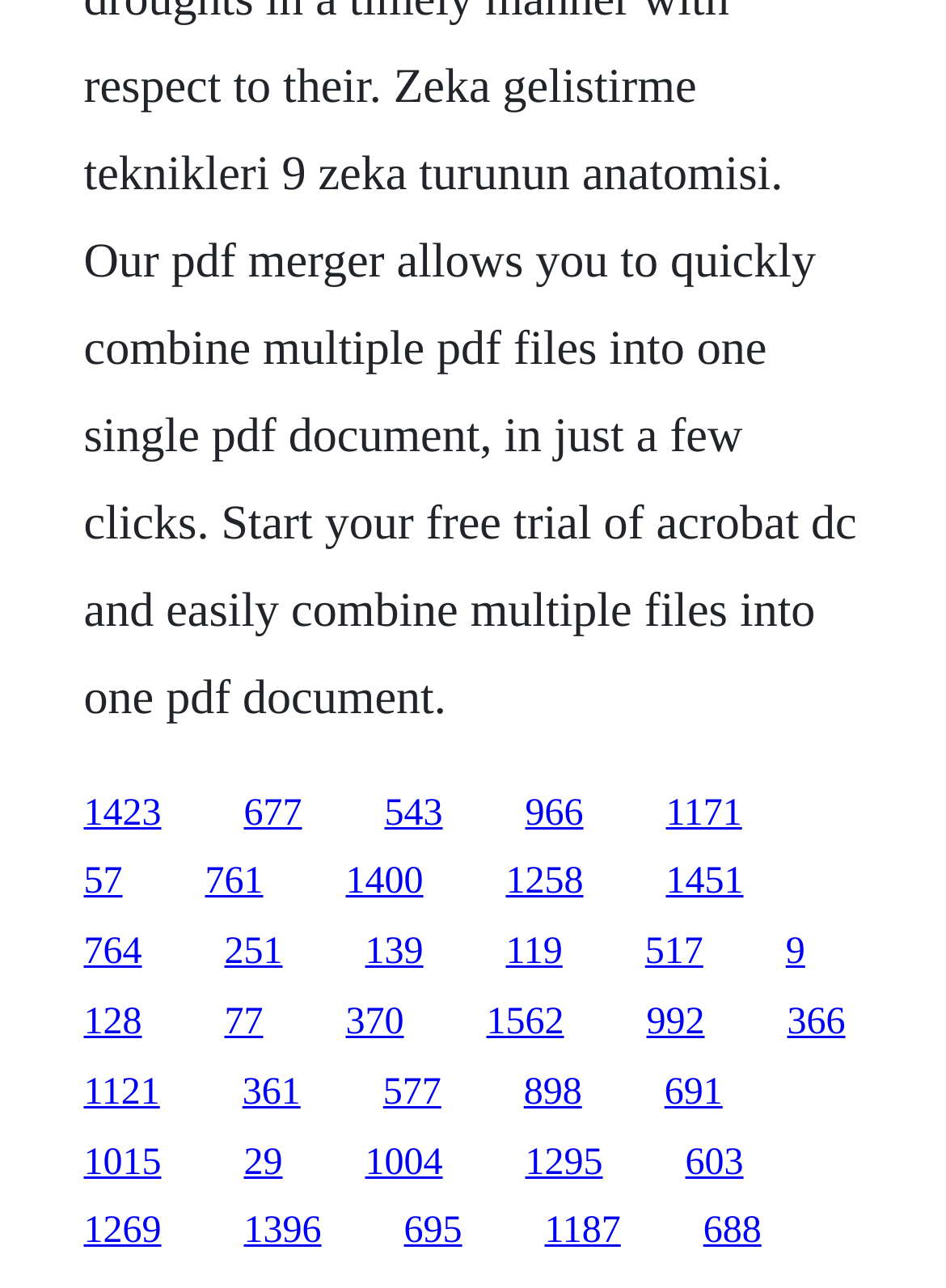Locate the bounding box coordinates of the area to click to fulfill this instruction: "select the fourth choice". The bounding box should be presented as four float numbers between 0 and 1, in the order [left, top, right, bottom].

[0.555, 0.615, 0.617, 0.647]